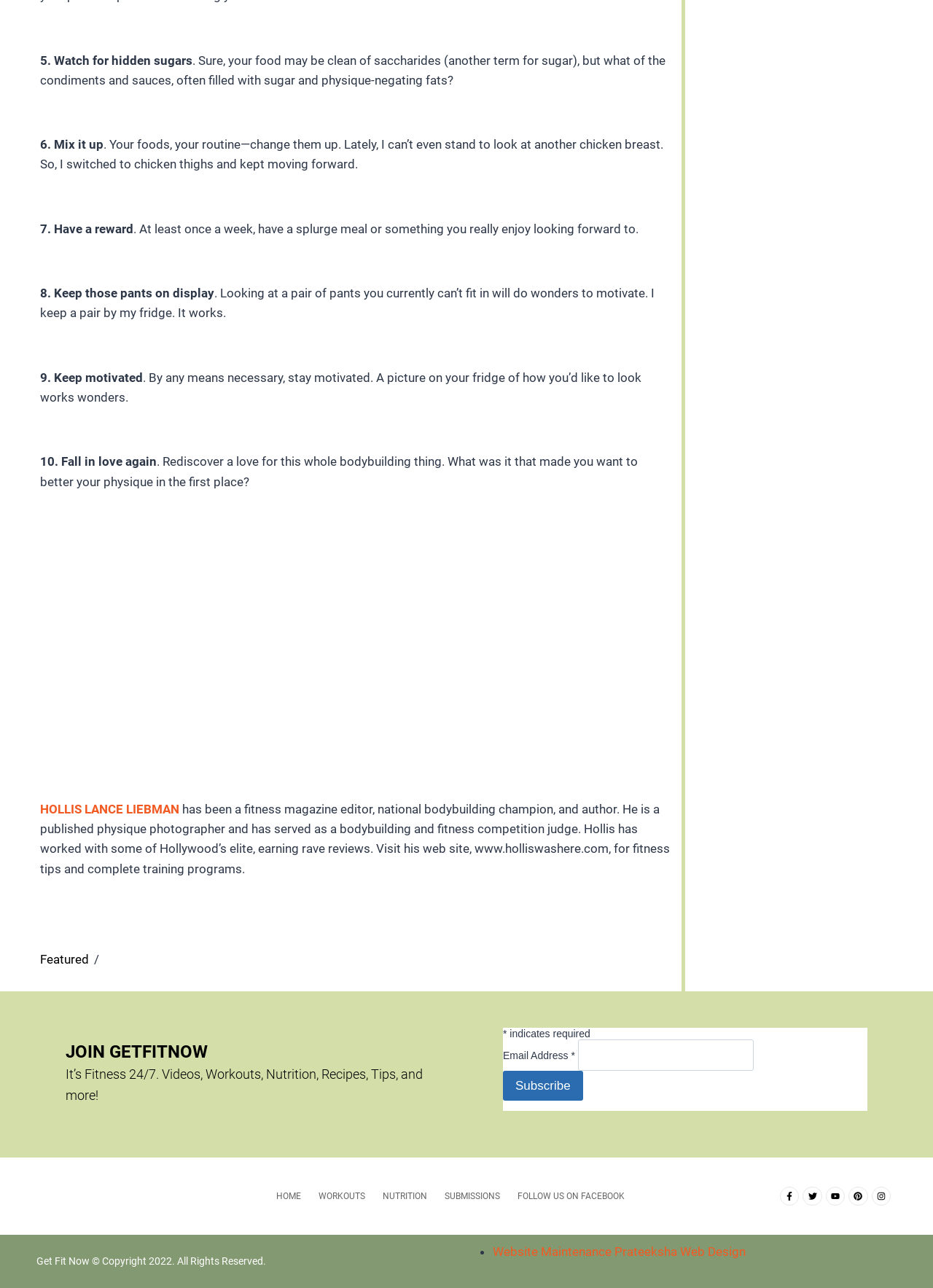What is the author's profession?
Use the information from the screenshot to give a comprehensive response to the question.

The author's profession can be determined by reading the text associated with the link 'HOLLIS LANCE LIEBMAN', which describes him as a 'fitness magazine editor, national bodybuilding champion, and author'.